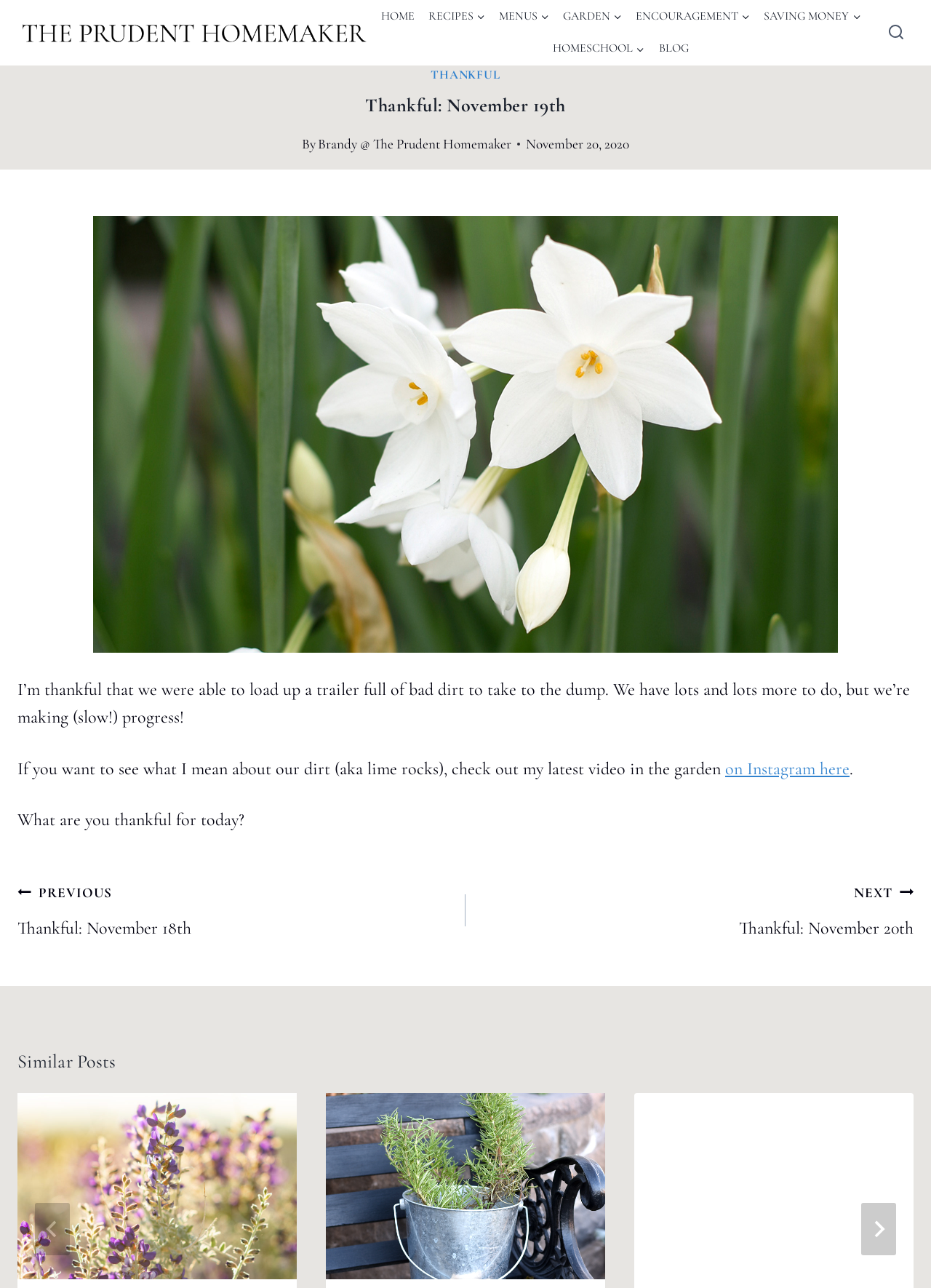Give the bounding box coordinates for the element described by: "Previous PreviousThankful: November 18th".

[0.019, 0.682, 0.5, 0.732]